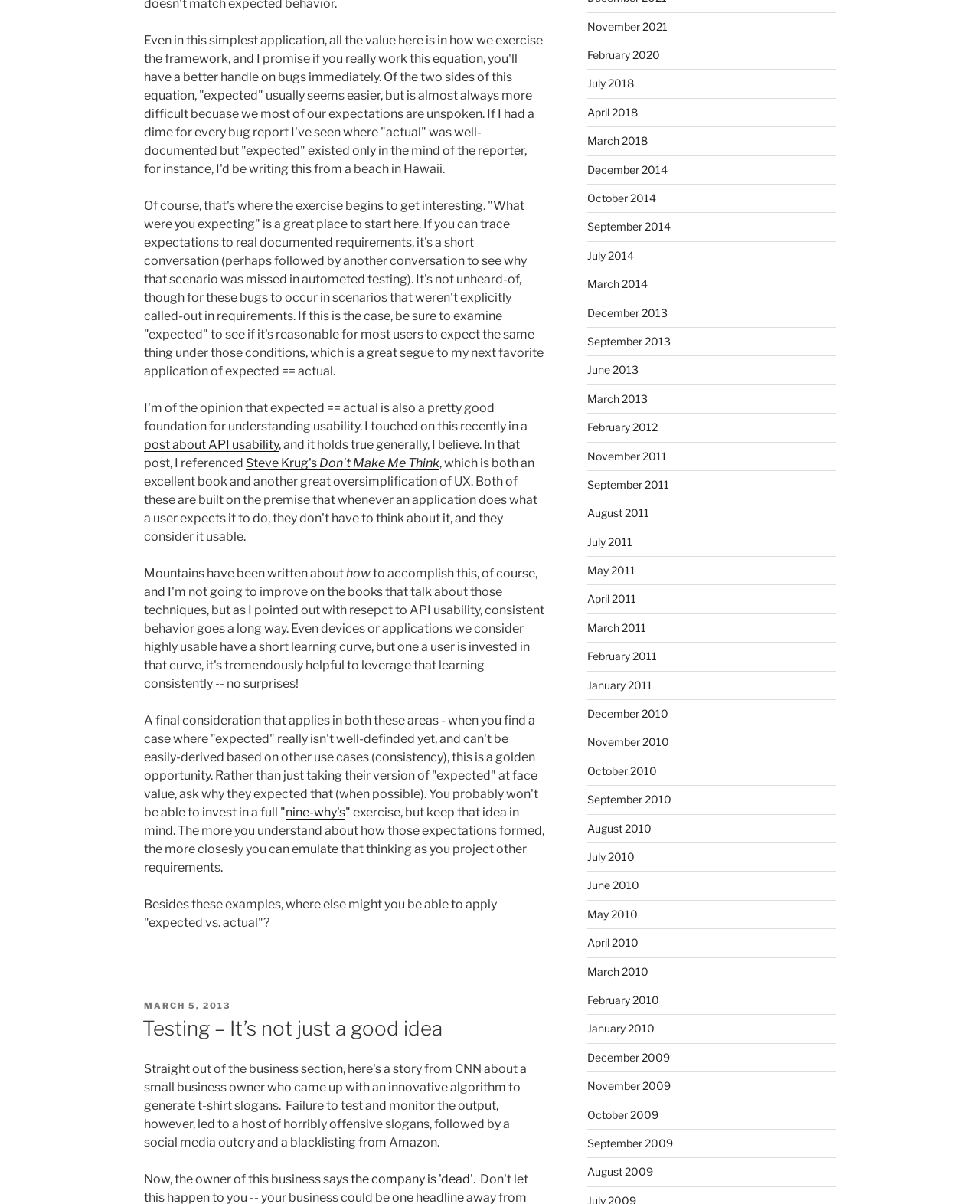Provide a single word or phrase answer to the question: 
What is the topic of the blog post?

Testing